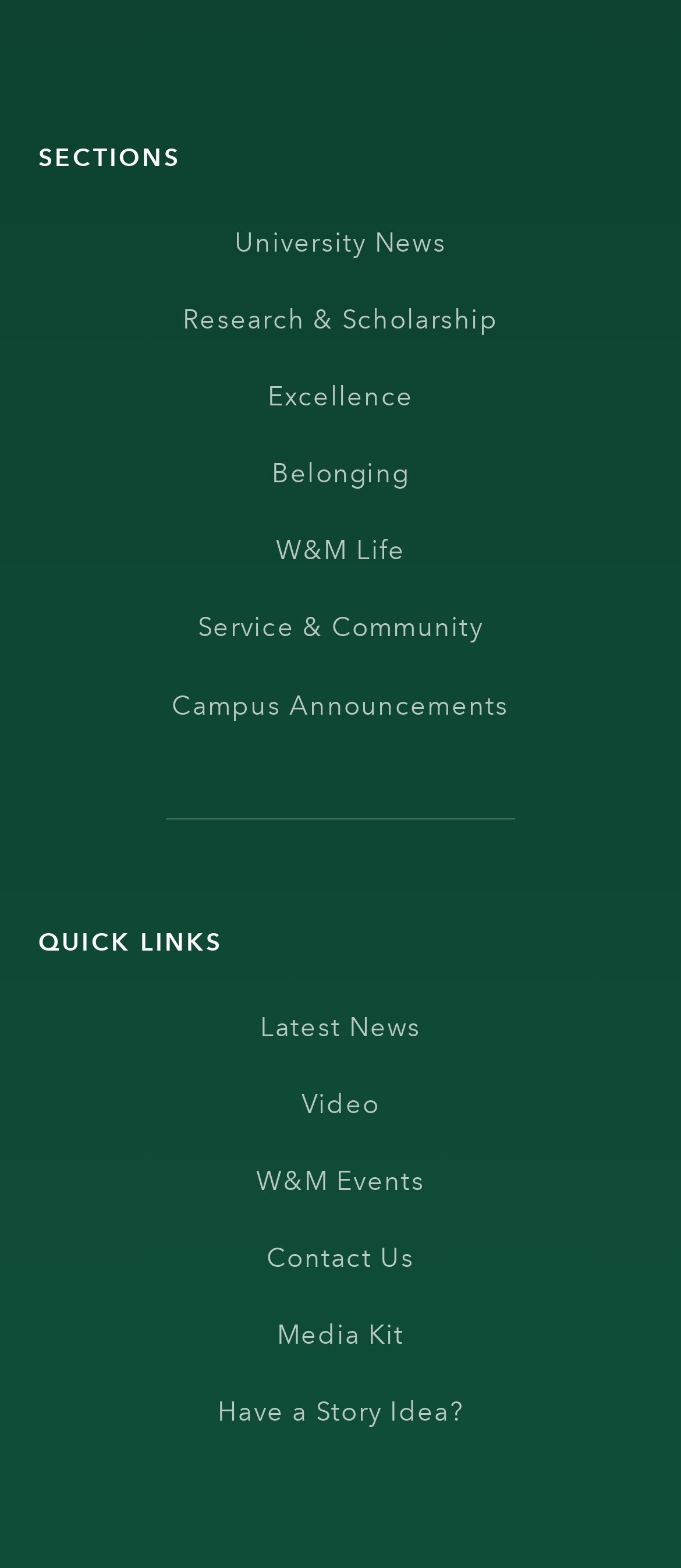What is the first section?
From the image, respond using a single word or phrase.

University News